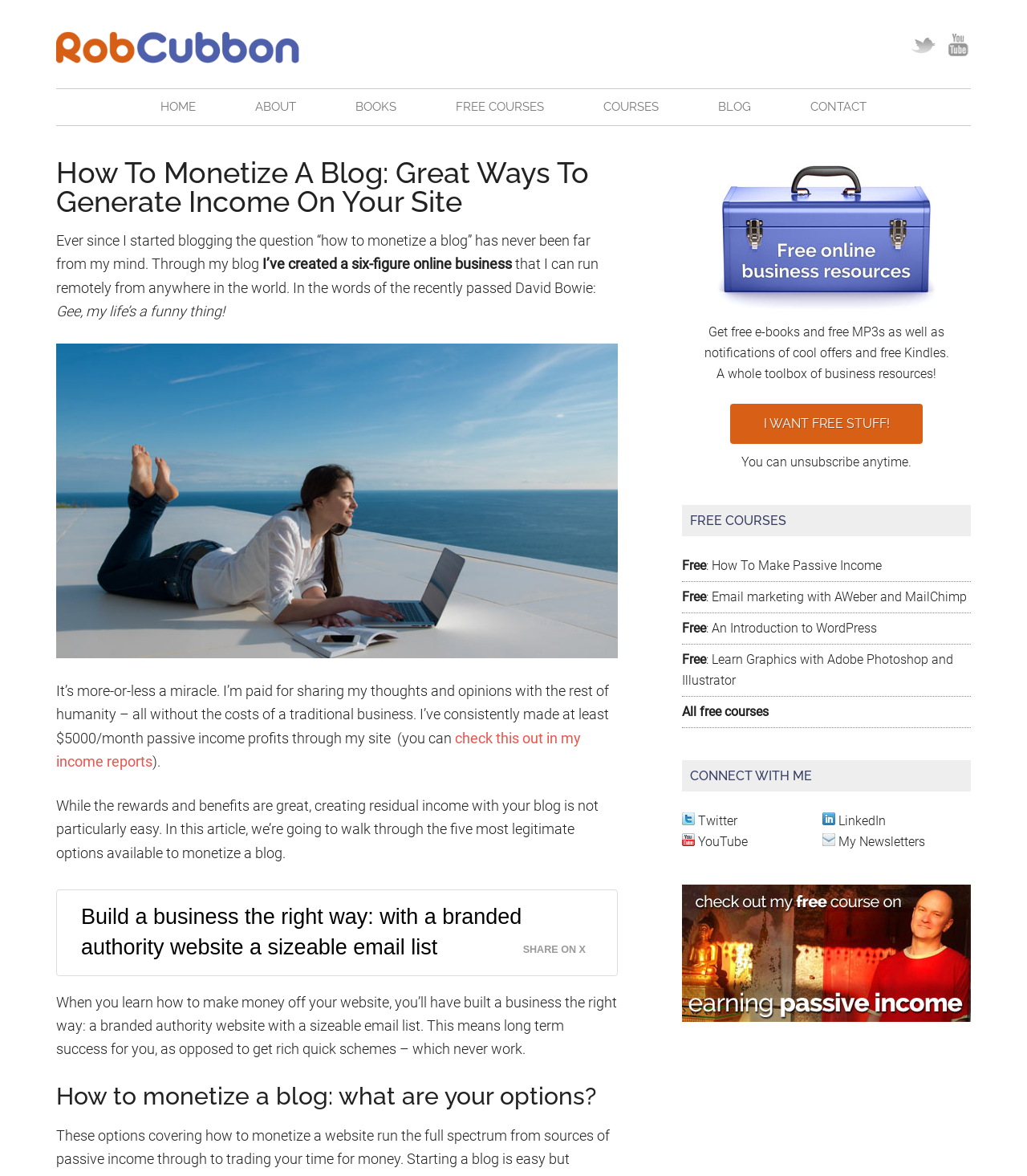Find and indicate the bounding box coordinates of the region you should select to follow the given instruction: "Get free e-books and MP3s by clicking the 'I WANT FREE STUFF!' button".

[0.711, 0.343, 0.898, 0.377]